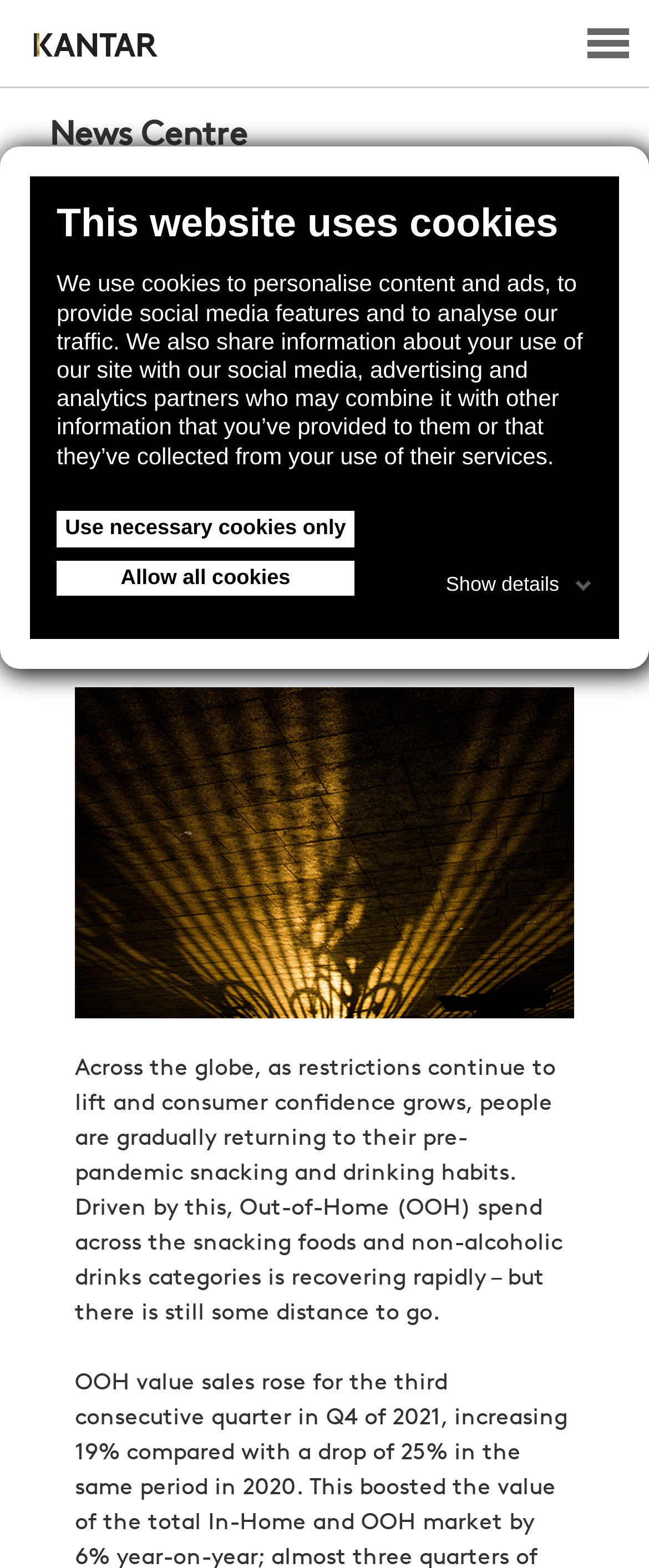Respond with a single word or short phrase to the following question: 
What is the main theme of the report?

Out-of-Home spend